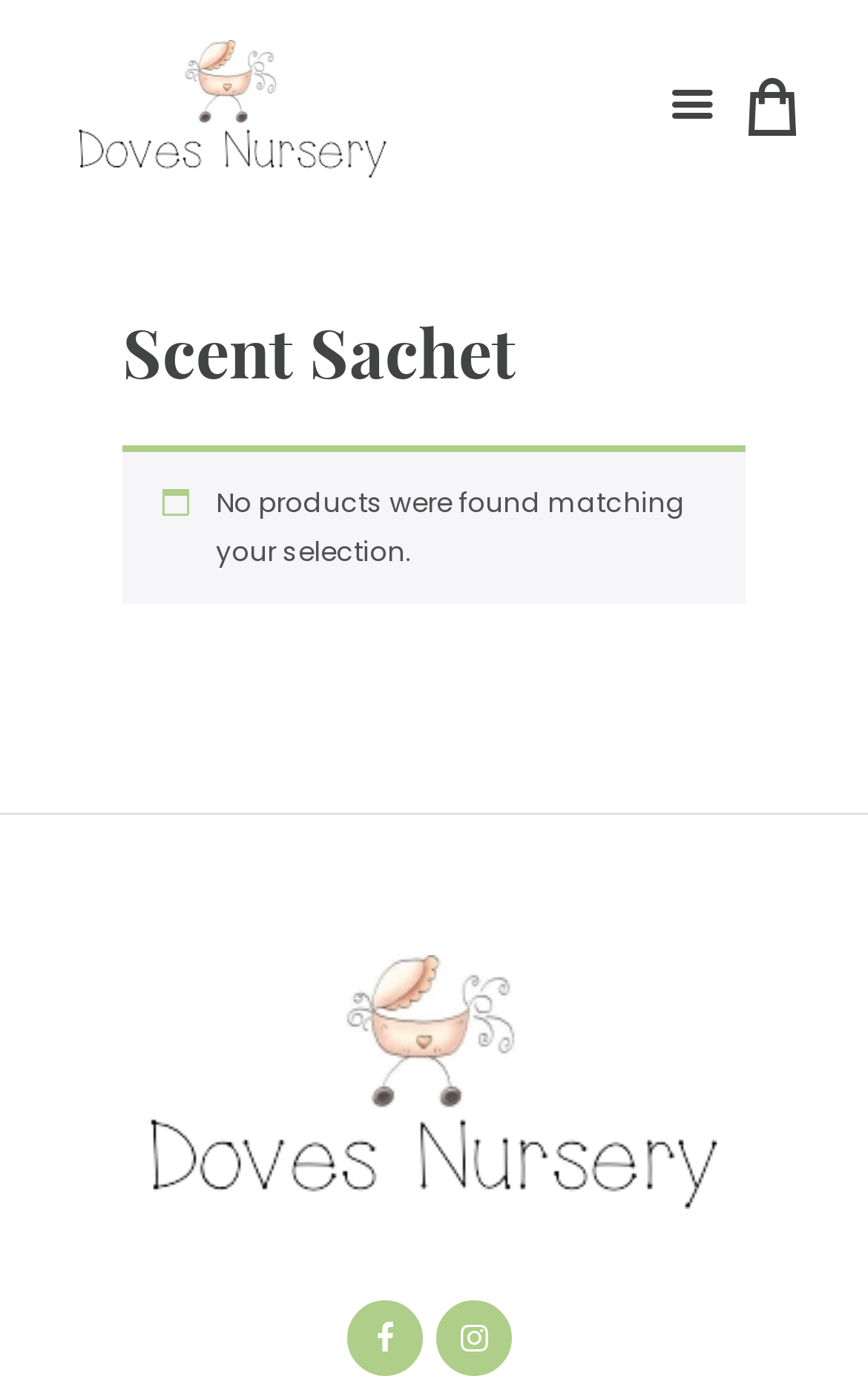Determine the bounding box for the HTML element described here: "logged in". The coordinates should be given as [left, top, right, bottom] with each number being a float between 0 and 1.

None